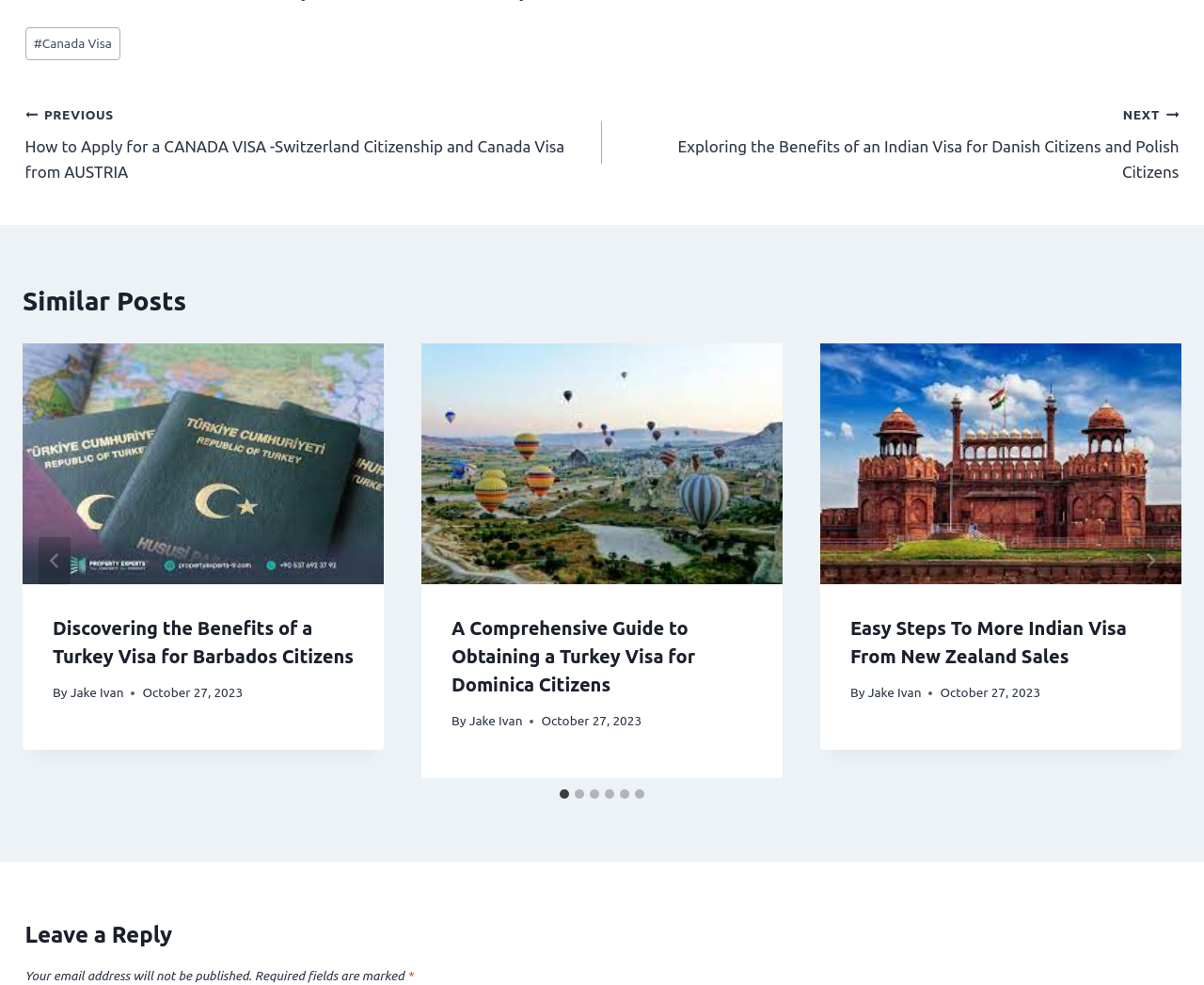Please find the bounding box for the UI component described as follows: "aria-label="Next"".

[0.941, 0.545, 0.968, 0.593]